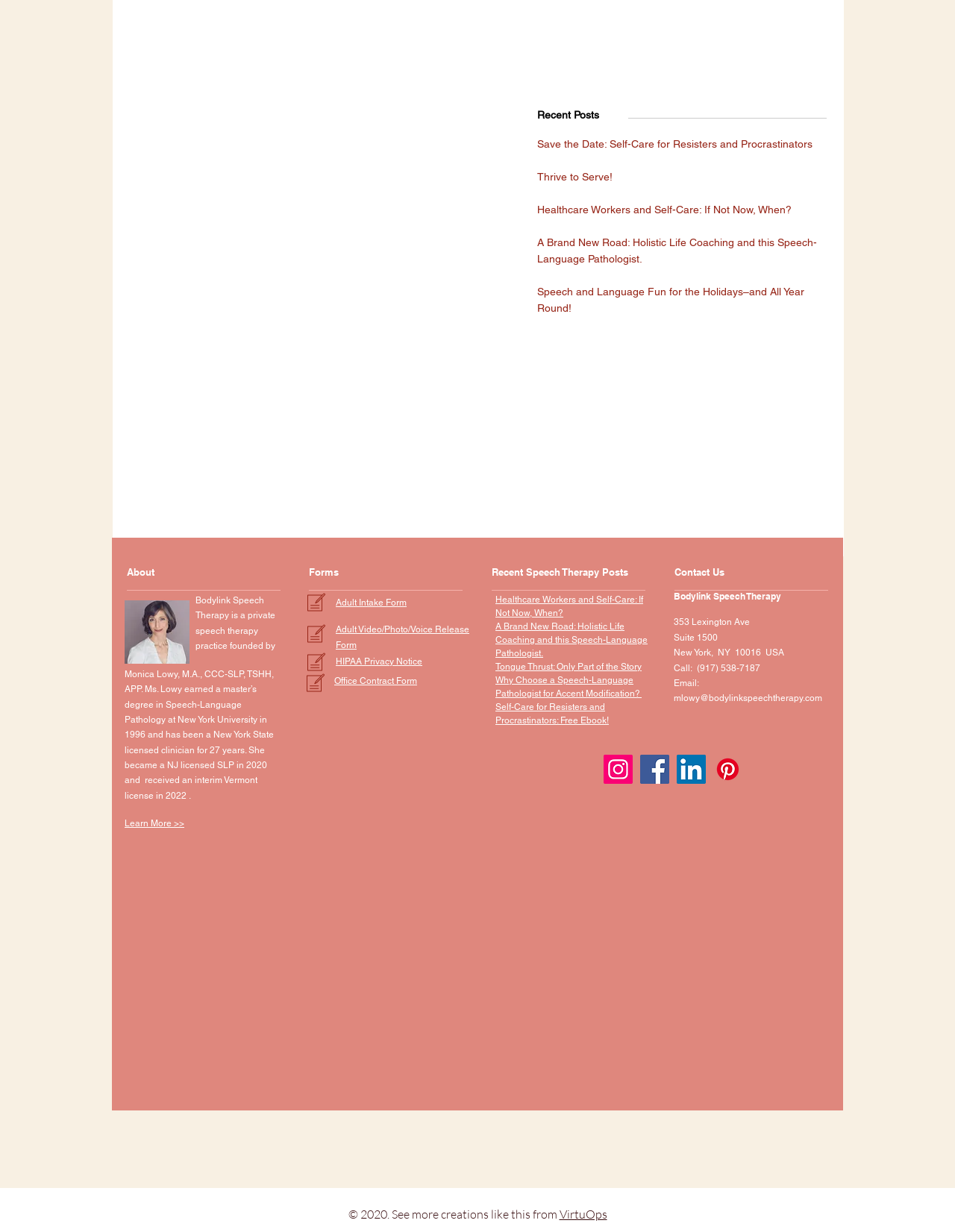Based on the element description: "Adult Video/Photo/Voice Release Form", identify the bounding box coordinates for this UI element. The coordinates must be four float numbers between 0 and 1, listed as [left, top, right, bottom].

[0.352, 0.506, 0.491, 0.528]